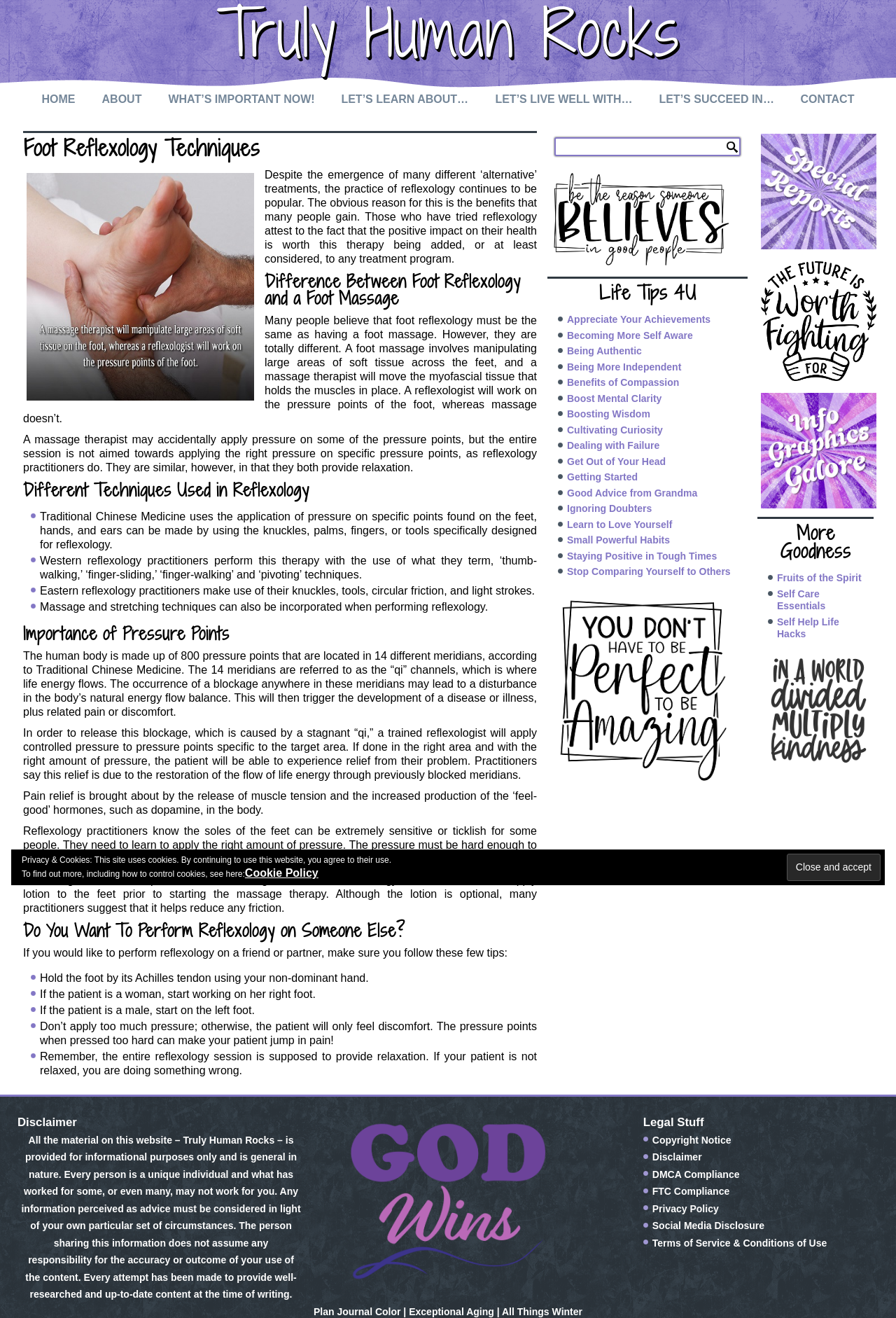Determine the main headline from the webpage and extract its text.

Foot Reflexology Techniques